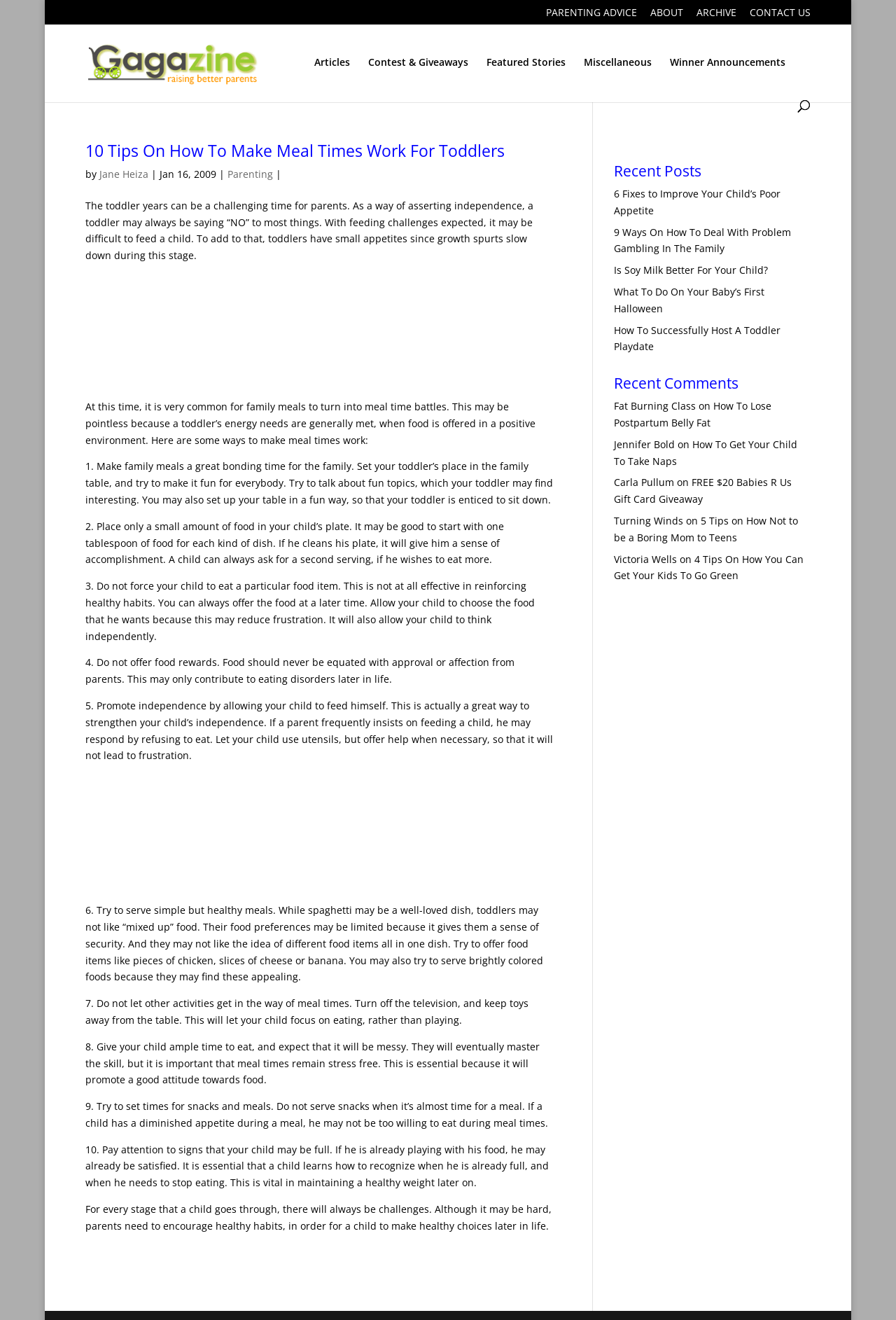Given the element description "aria-label="Advertisement" name="aswift_0" title="Advertisement"", identify the bounding box of the corresponding UI element.

[0.1, 0.211, 0.612, 0.298]